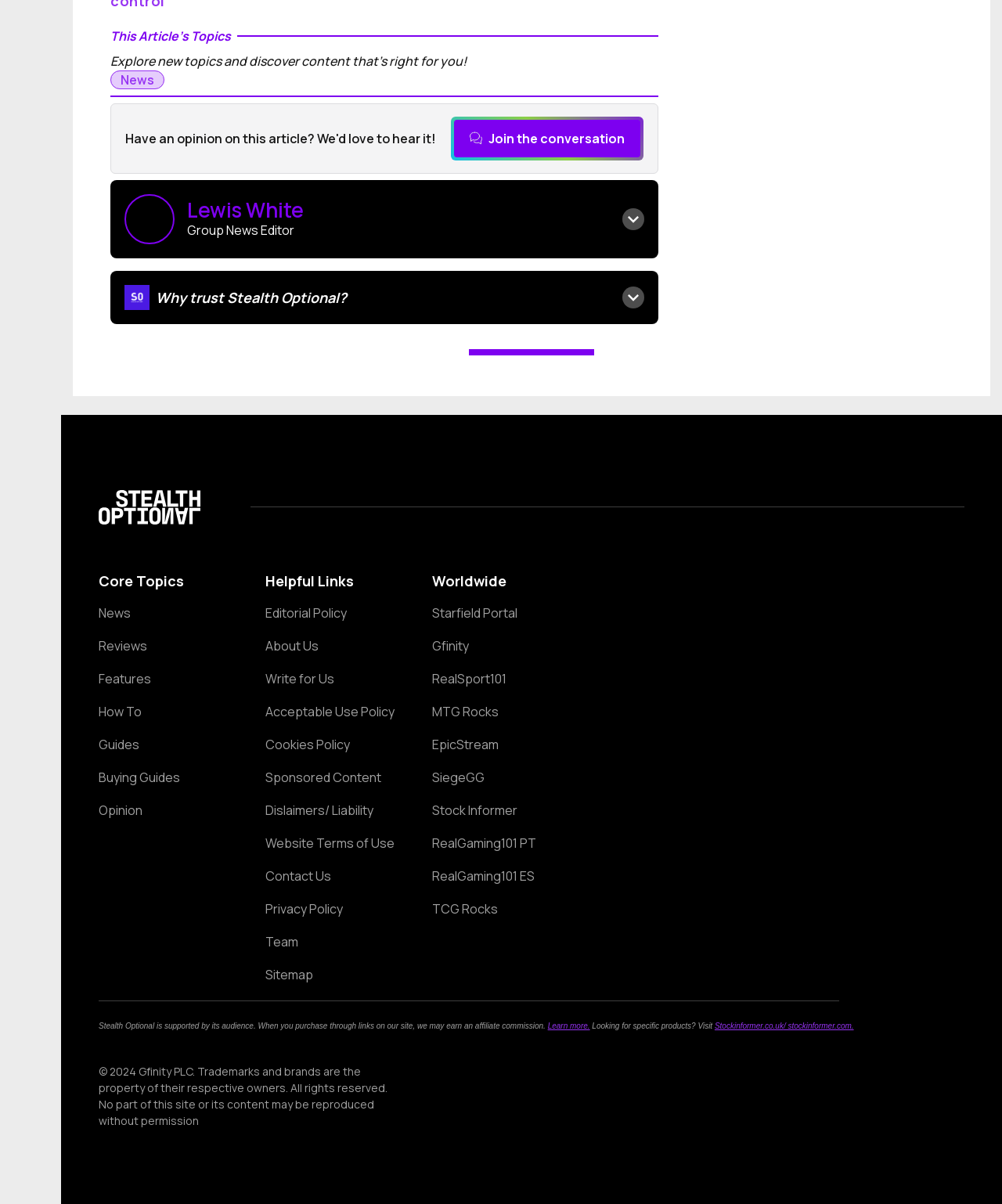Please specify the bounding box coordinates in the format (top-left x, top-left y, bottom-right x, bottom-right y), with values ranging from 0 to 1. Identify the bounding box for the UI component described as follows: More From Lewis White

[0.124, 0.306, 0.643, 0.327]